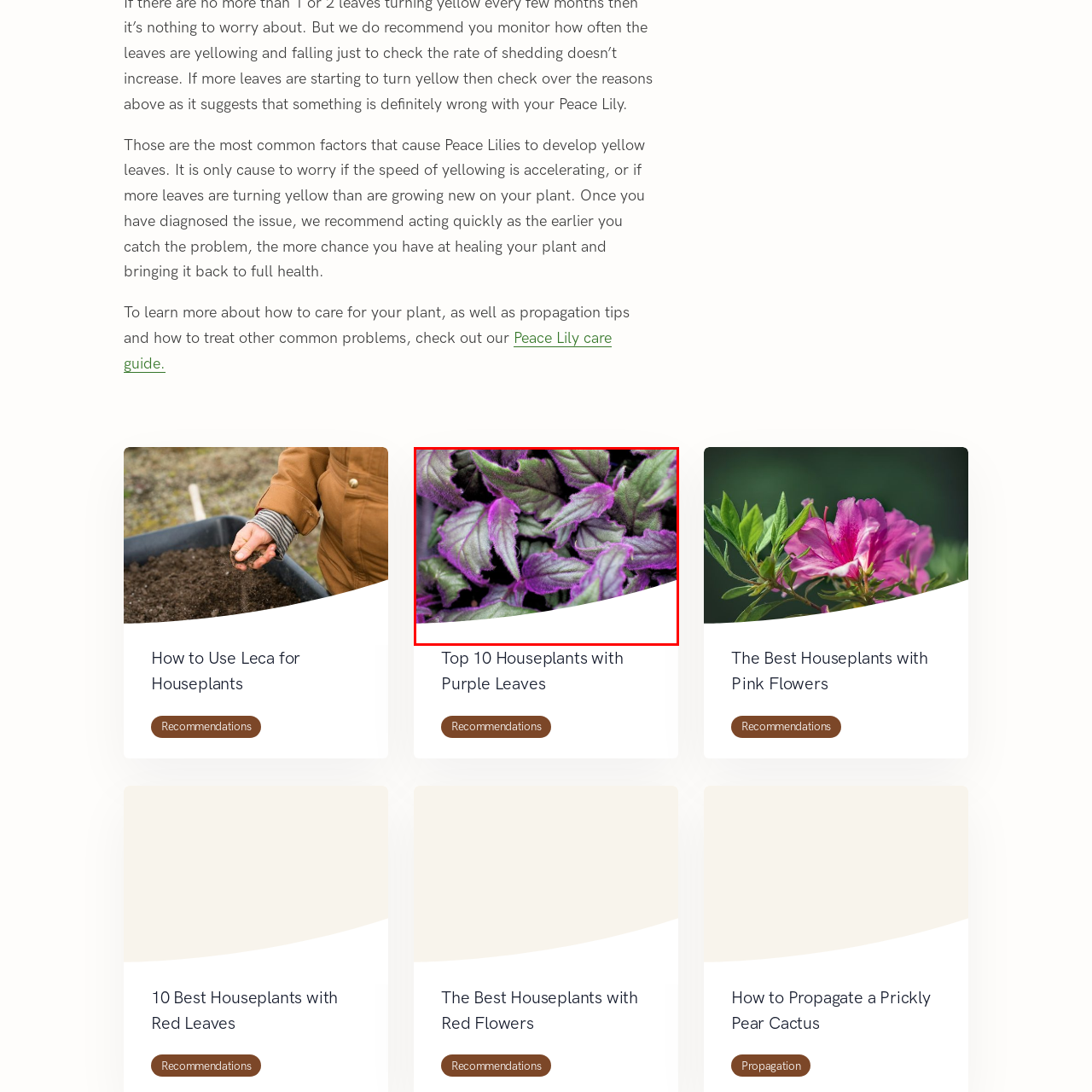Observe the image within the red bounding box carefully and provide an extensive answer to the following question using the visual cues: What is the purpose of the image in the larger guide?

The caption suggests that the image is part of a larger guide on houseplants, and its purpose is to emphasize the variety of plants with unique characteristics, such as the Purple Velvet Plant's striking foliage, and to encourage exploration of suitable care practices for such plants.